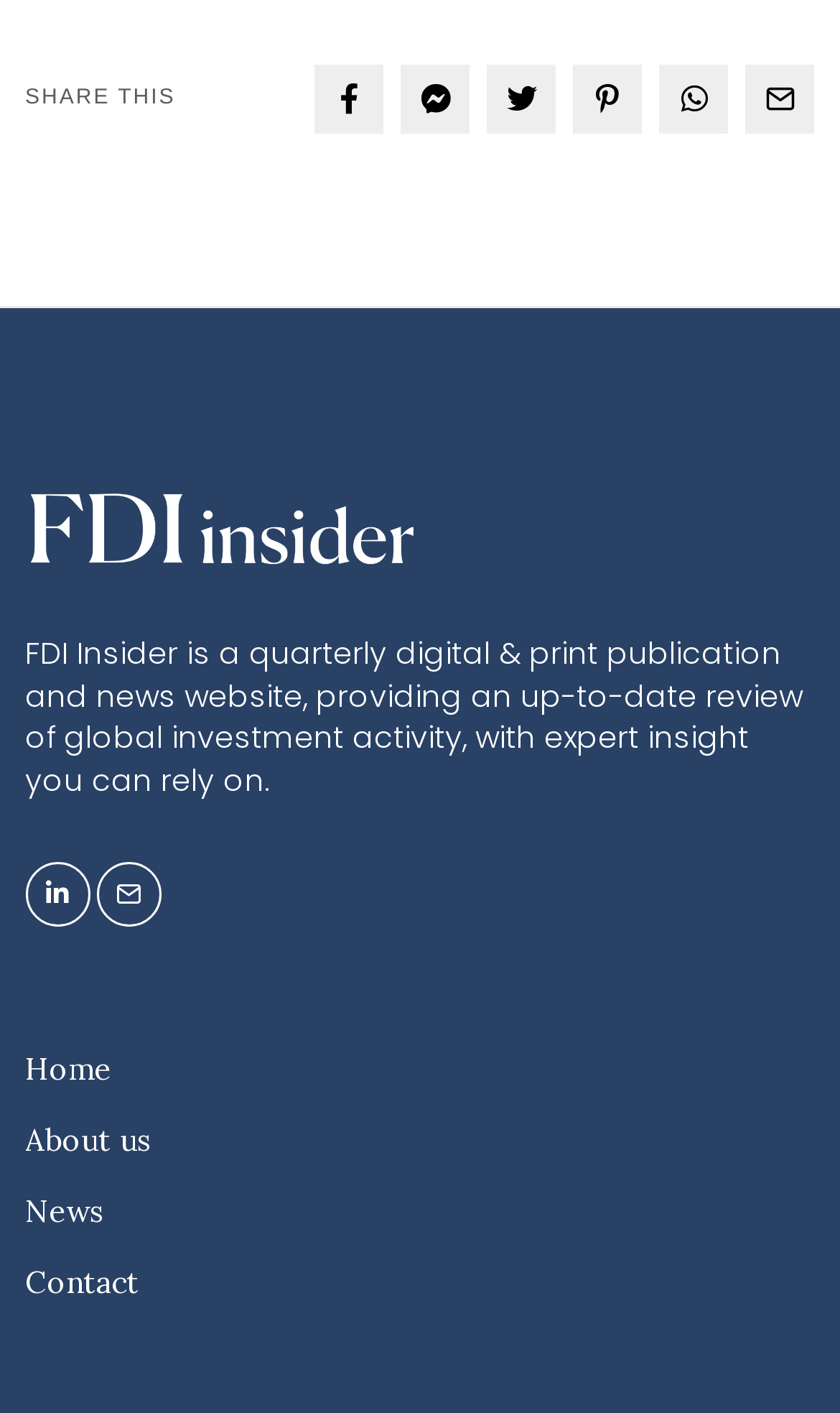Specify the bounding box coordinates for the region that must be clicked to perform the given instruction: "Go to Home page".

[0.03, 0.743, 0.133, 0.771]